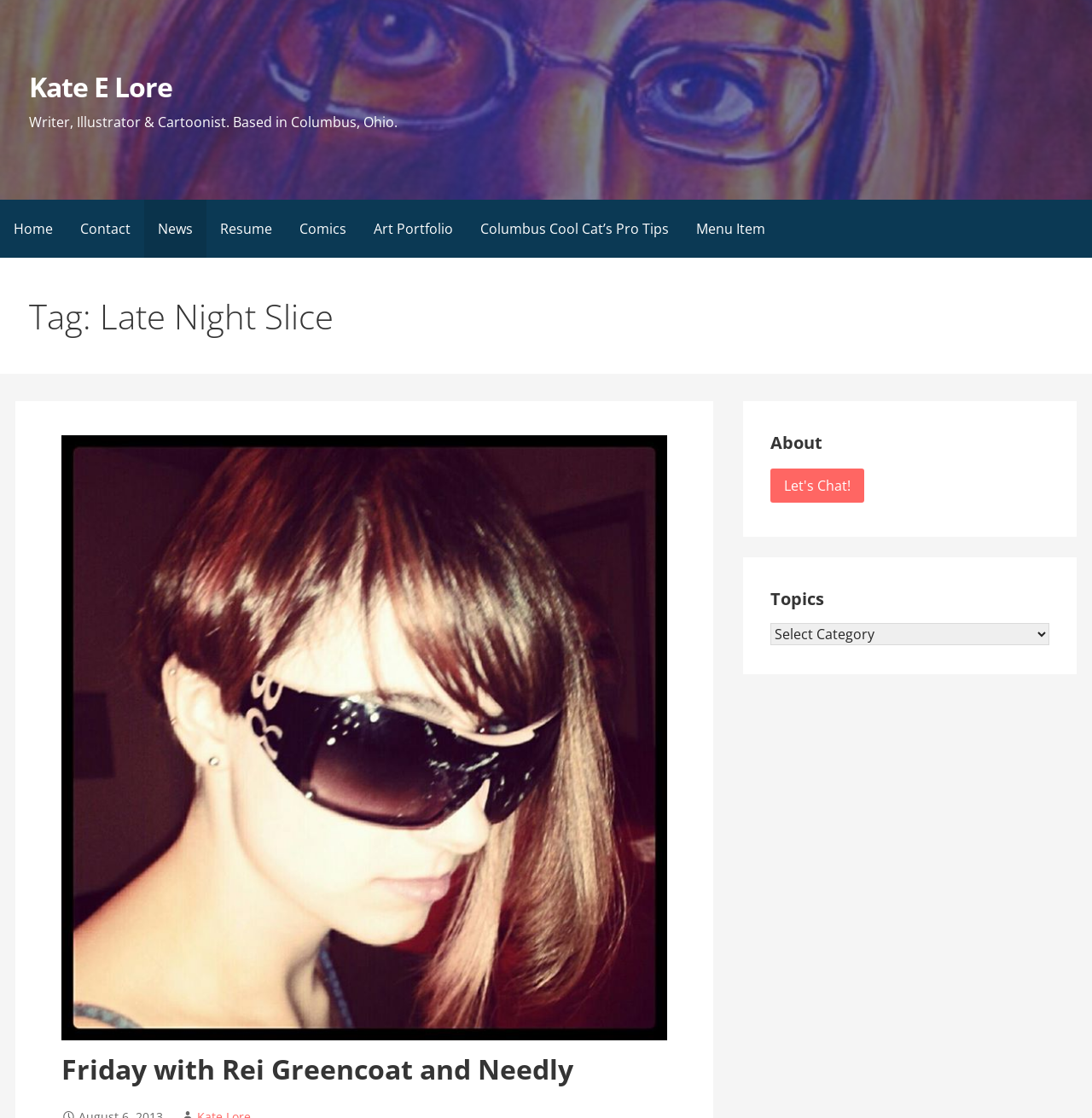Please identify and generate the text content of the webpage's main heading.

Tag: Late Night Slice